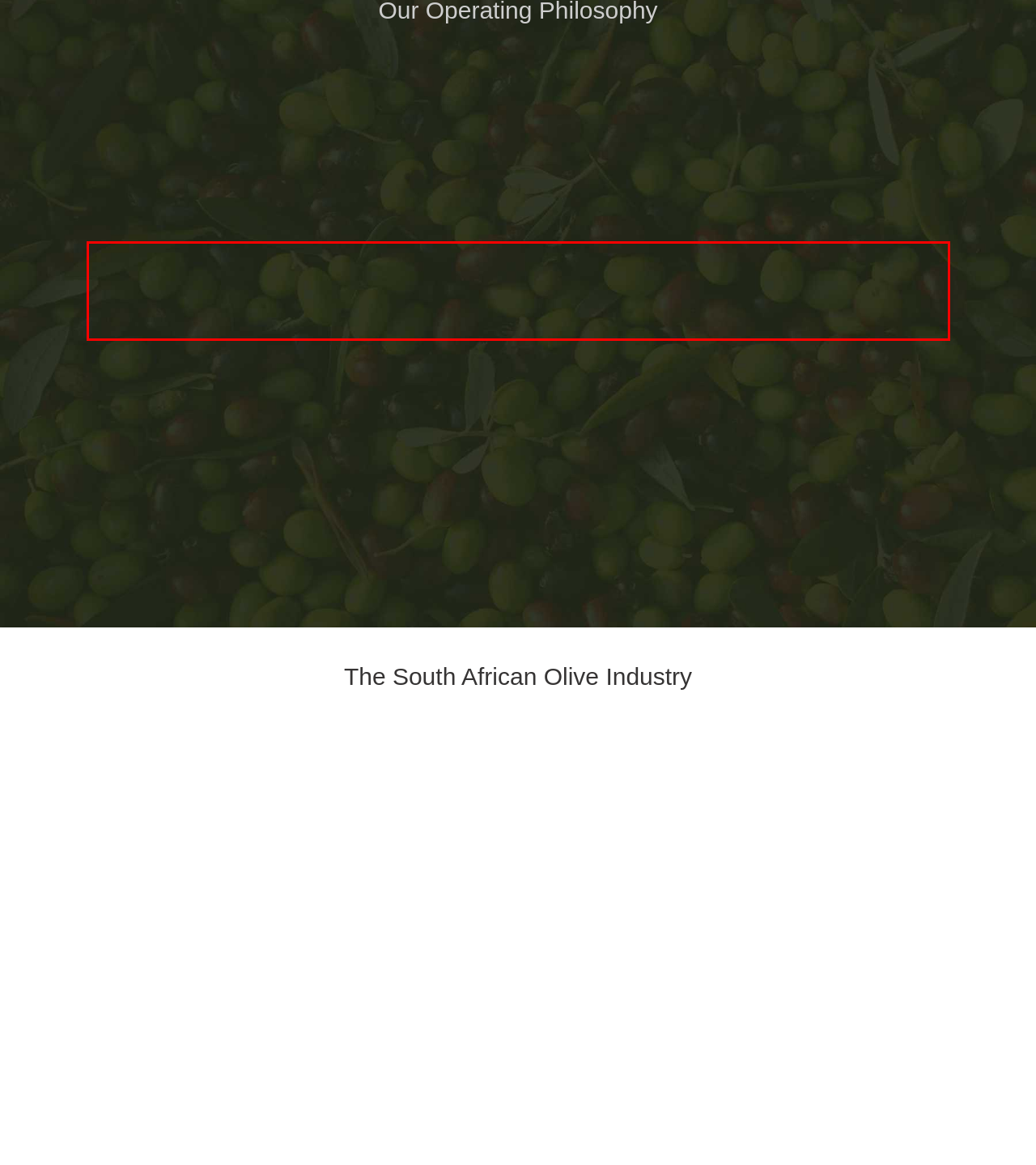You have a screenshot of a webpage where a UI element is enclosed in a red rectangle. Perform OCR to capture the text inside this red rectangle.

We contract ‘mill’ olives. In days gone by olives were pressed to extract the oil. Today we mill olives (by malax and centrifuge) to extract extra virgin olive oil, which we rack and filter for local Valley and Swartland regional olive enthusiasts, hobbyists and emerging commercial olive farmers. We support new entrants, micro, small and medium sized olive growers with grove planting, management and harvesting guidance, olive pressing and oil blending, bottling and marketing services. Each season we select the finest olives from our customers’ groves to extract and blend our own garagiste Olive Boutique extra virgin olive oils.